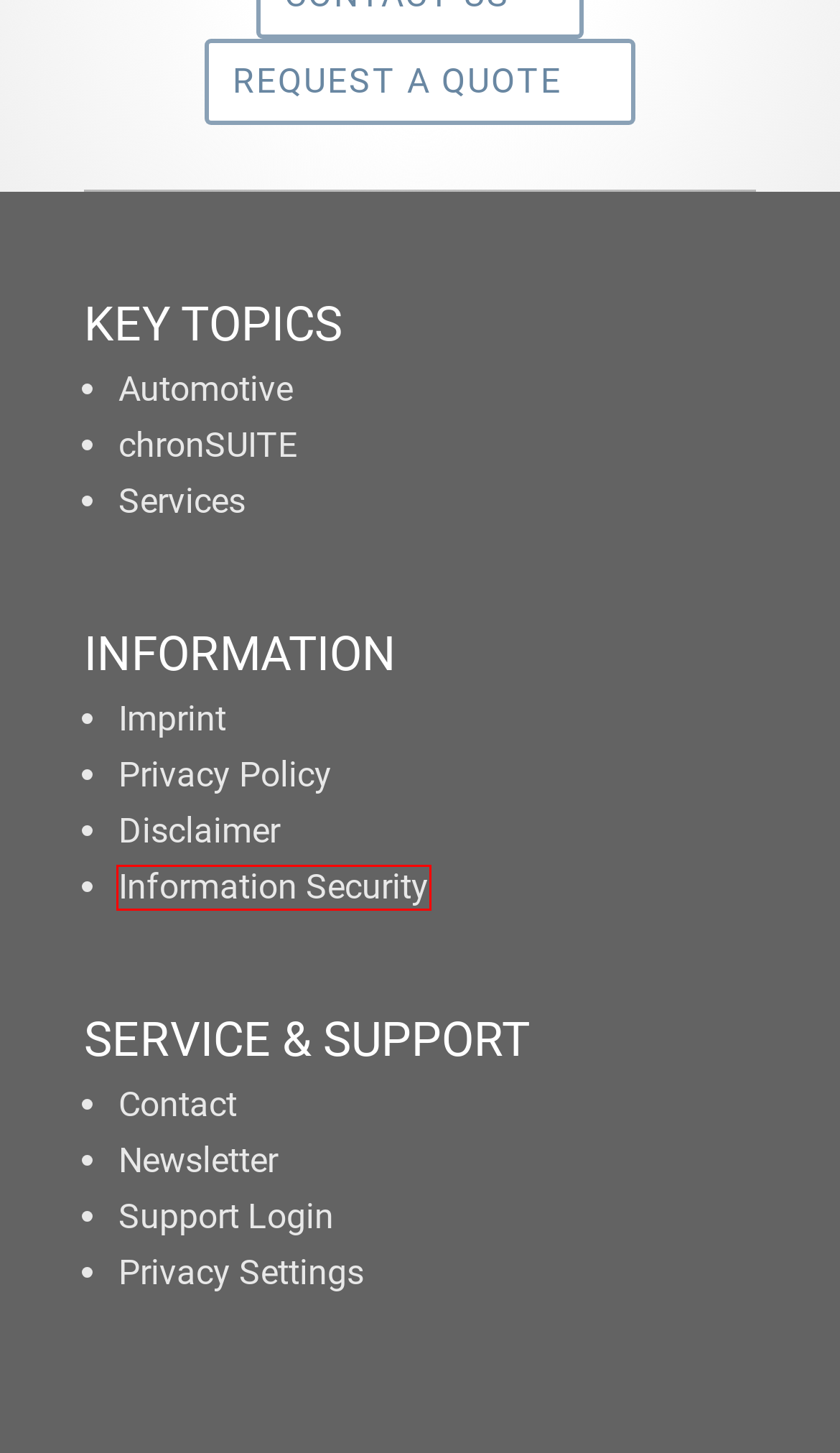You see a screenshot of a webpage with a red bounding box surrounding an element. Pick the webpage description that most accurately represents the new webpage after interacting with the element in the red bounding box. The options are:
A. Jump-Start Service | INCHRON - Think Real-Time
B. Contact | INCHRON - Think Real-Time
C. Sign-Up | INCHRON - Think Real-Time
D. Support Login | INCHRON - Think Real-Time
E. chronSIM | INCHRON - Think Real-Time
F. Information Security | INCHRON - Think Real-Time
G. Automotive | INCHRON - Think Real-Time
H. Disclaimer | INCHRON - Think Real-Time

F